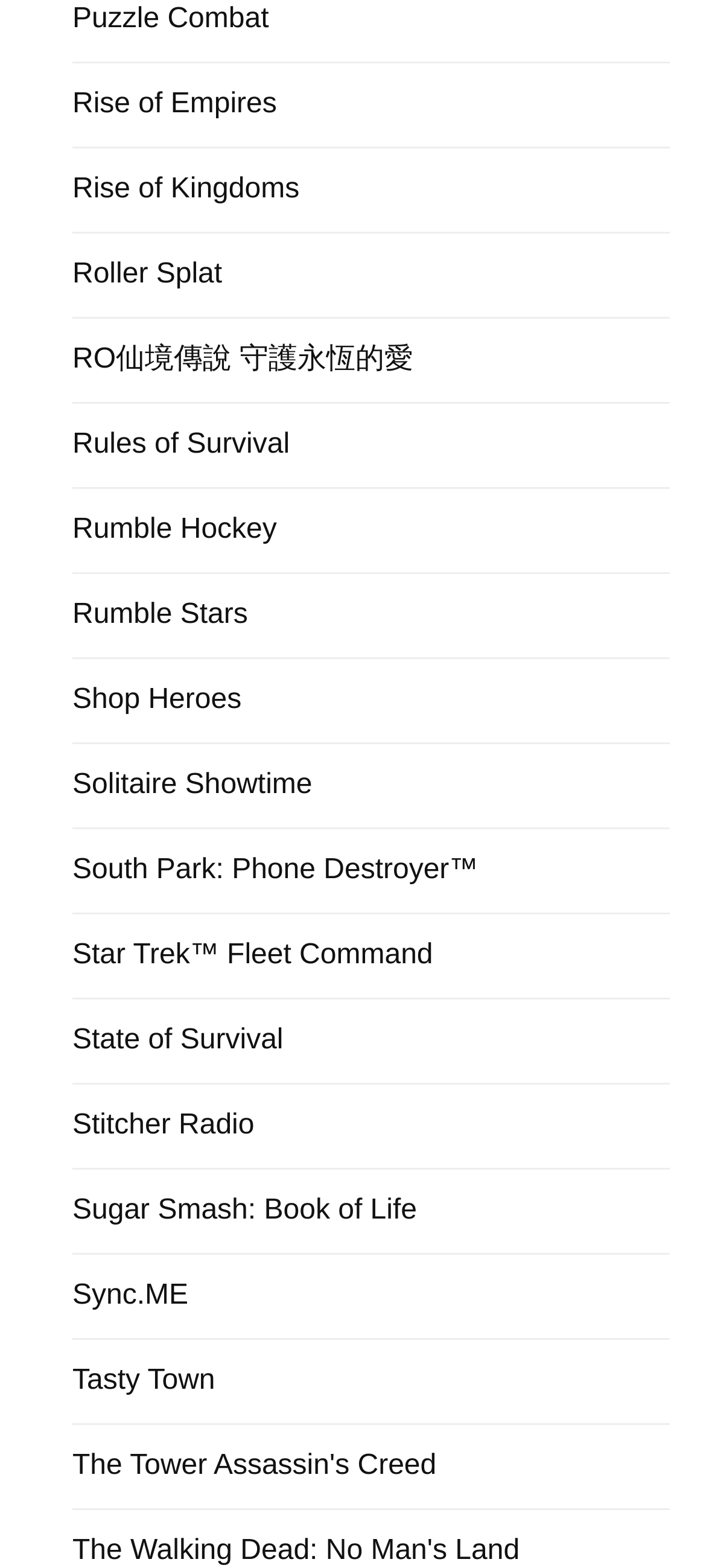Specify the bounding box coordinates of the element's area that should be clicked to execute the given instruction: "Explore Rise of Empires". The coordinates should be four float numbers between 0 and 1, i.e., [left, top, right, bottom].

[0.103, 0.057, 0.392, 0.076]